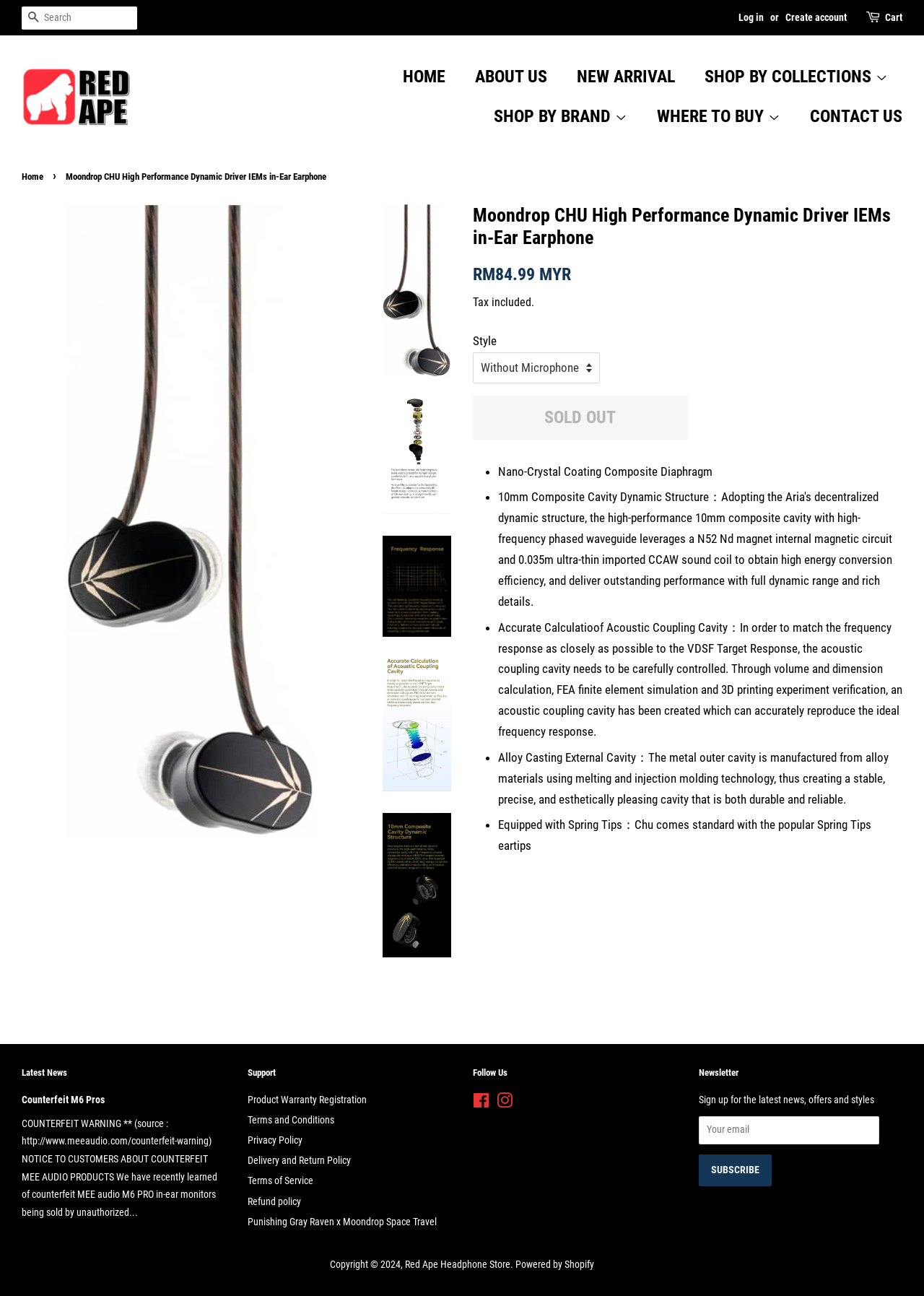Identify the bounding box coordinates of the specific part of the webpage to click to complete this instruction: "Learn more about Moondrop brand".

[0.65, 0.322, 0.777, 0.349]